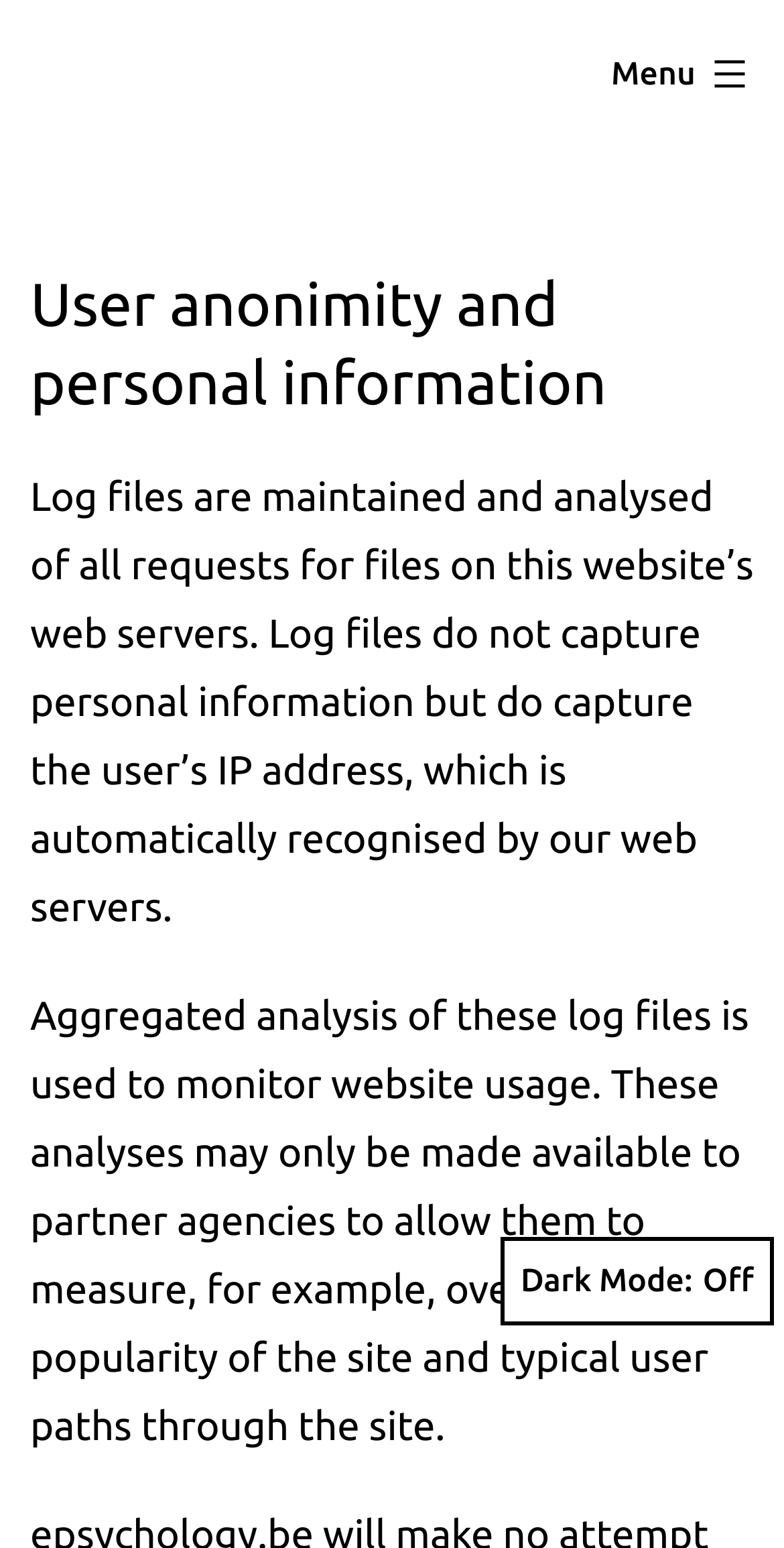Bounding box coordinates should be provided in the format (top-left x, top-left y, bottom-right x, bottom-right y) with all values between 0 and 1. Identify the bounding box for this UI element: ePsychology

[0.036, 0.034, 0.327, 0.064]